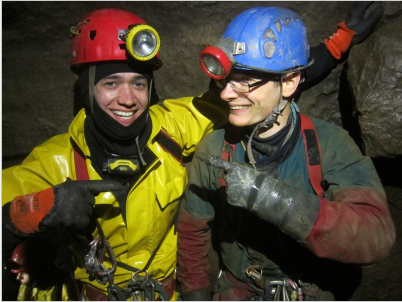What type of suits are the adventurers wearing?
Offer a detailed and exhaustive answer to the question.

The caption describes the individual on the left as clad in a bright yellow waterproof suit, and the individual on the right as wearing a multi-colored, well-worn diving suit, indicating that they are both wearing specialized suits for their caving adventure.